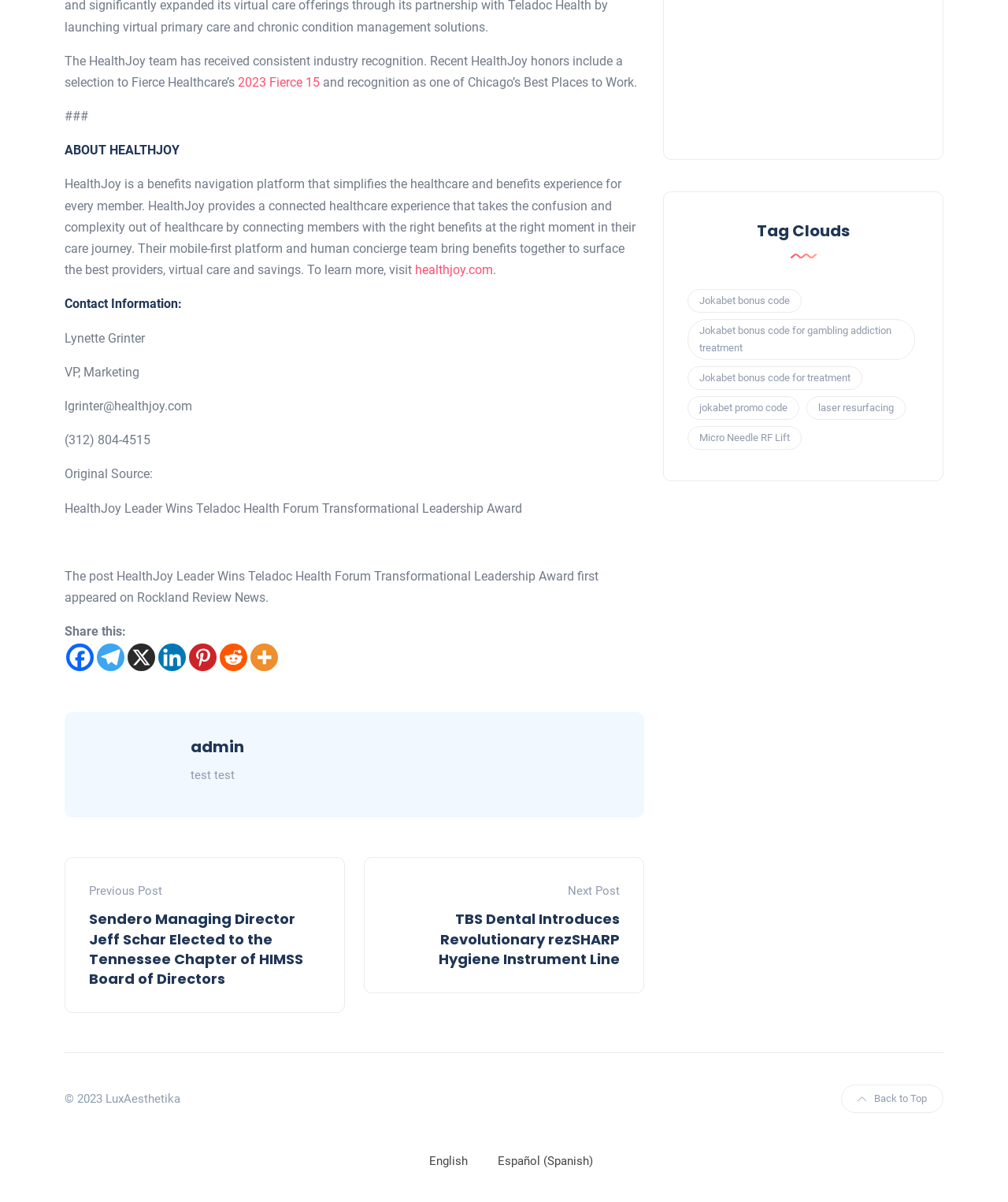Identify the bounding box for the UI element described as: "aria-label="Telegram" title="Telegram"". Ensure the coordinates are four float numbers between 0 and 1, formatted as [left, top, right, bottom].

[0.096, 0.536, 0.123, 0.559]